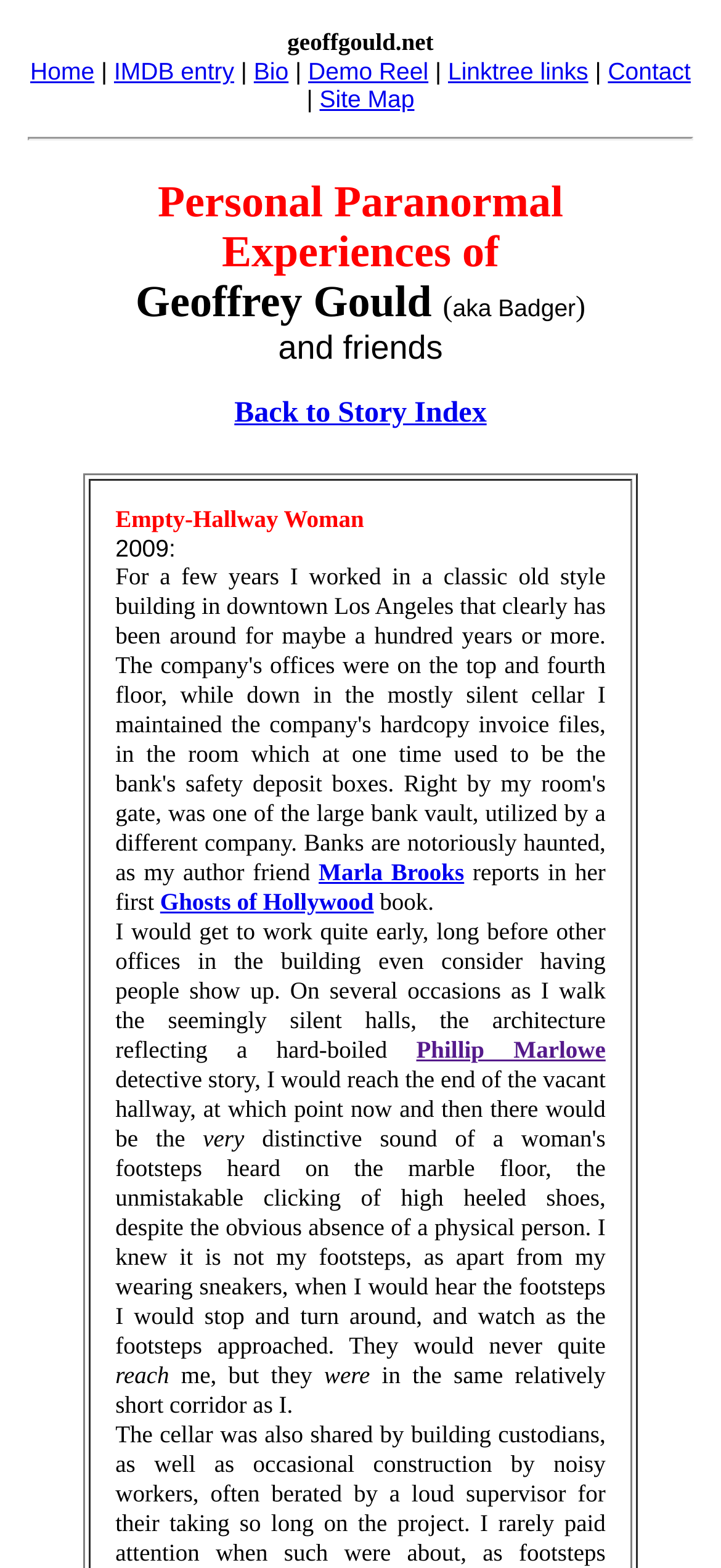Locate and provide the bounding box coordinates for the HTML element that matches this description: "Ghosts of Hollywood".

[0.222, 0.565, 0.518, 0.583]